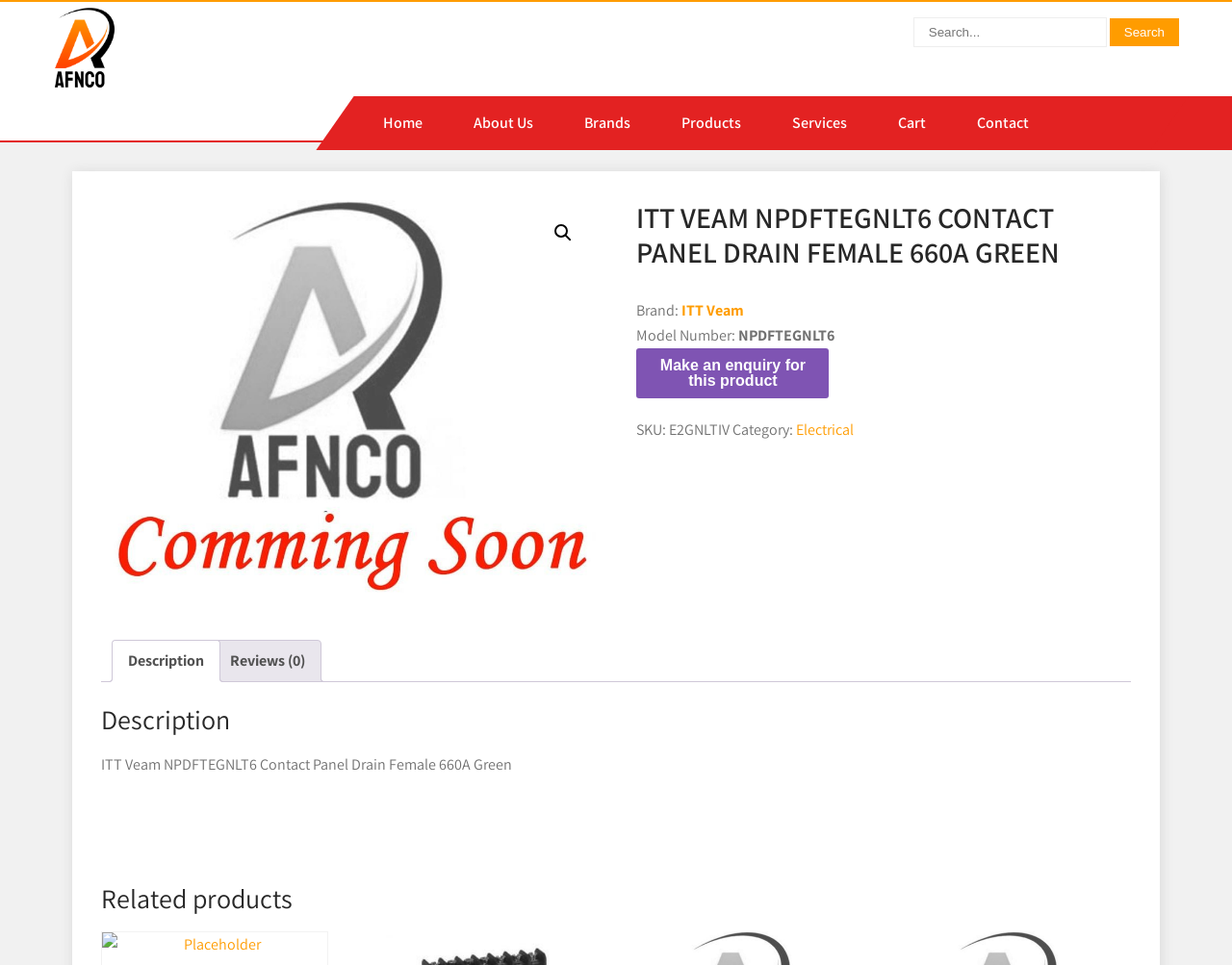Determine the main text heading of the webpage and provide its content.

ITT VEAM NPDFTEGNLT6 CONTACT PANEL DRAIN FEMALE 660A GREEN